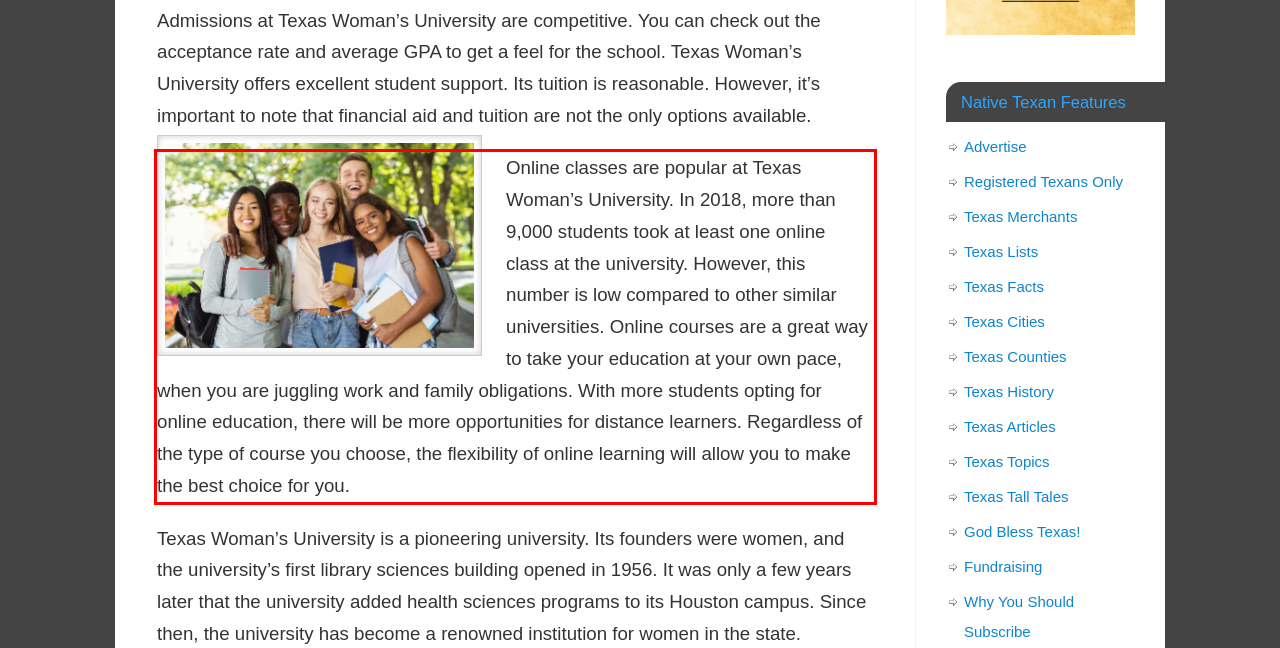Your task is to recognize and extract the text content from the UI element enclosed in the red bounding box on the webpage screenshot.

Online classes are popular at Texas Woman’s University. In 2018, more than 9,000 students took at least one online class at the university. However, this number is low compared to other similar universities. Online courses are a great way to take your education at your own pace, when you are juggling work and family obligations. With more students opting for online education, there will be more opportunities for distance learners. Regardless of the type of course you choose, the flexibility of online learning will allow you to make the best choice for you.